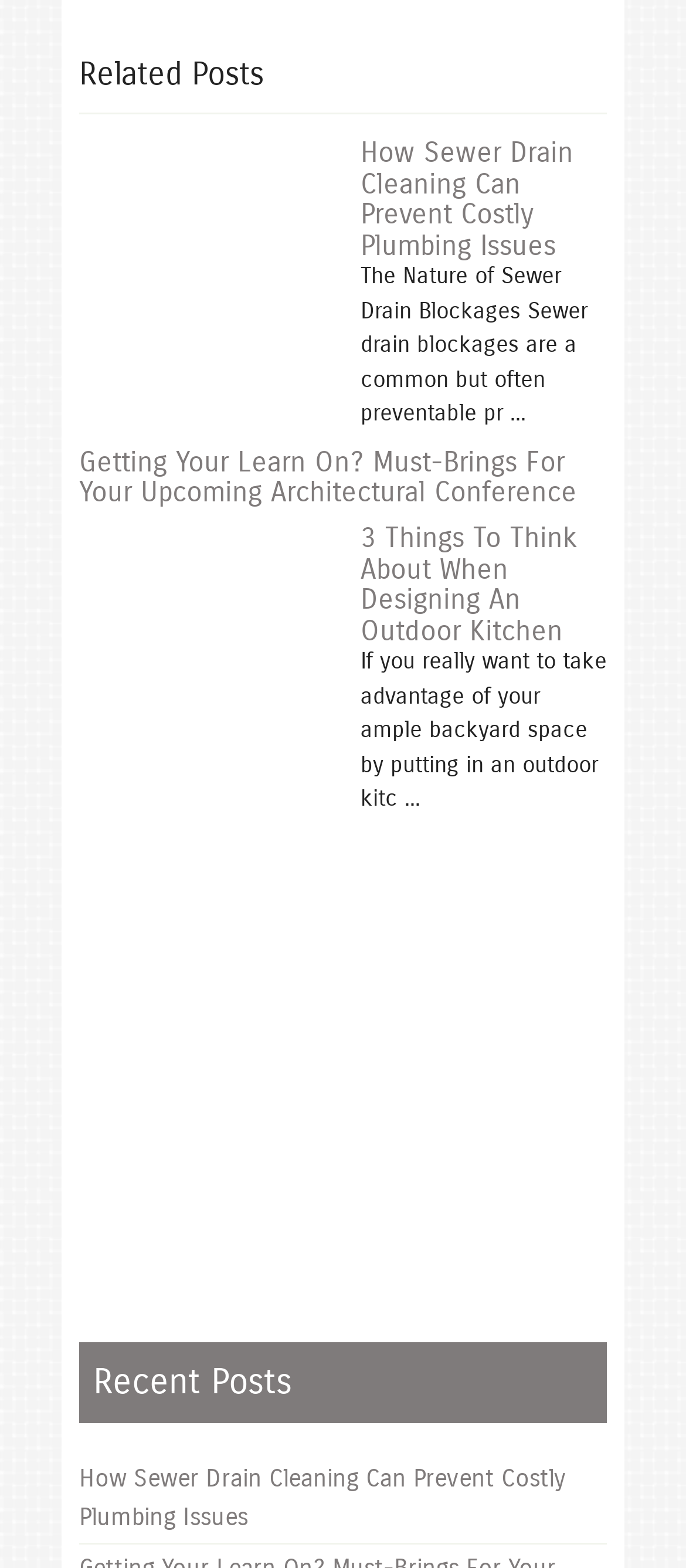What is the topic of the third related post?
Refer to the image and give a detailed answer to the question.

The third related post is a heading element with the text '3 Things To Think About When Designing An Outdoor Kitchen', which suggests that the topic of this post is outdoor kitchen design.